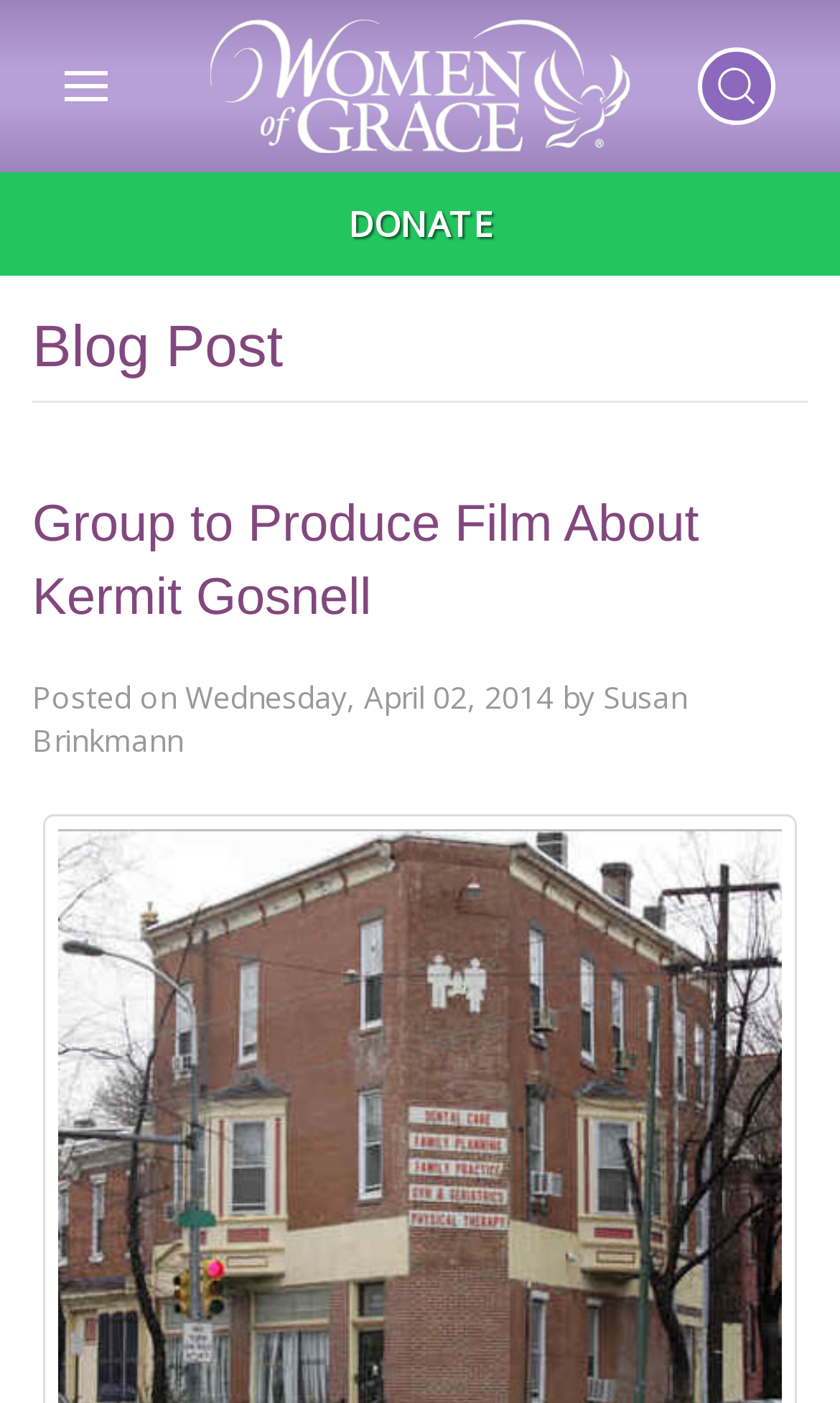What is the purpose of the link at the top right?
Deliver a detailed and extensive answer to the question.

The link at the top right has the text 'DONATE', which implies that it is a call-to-action for visitors to make a donation to the organization. The link is located at the top right of the webpage, with bounding box coordinates [0.0, 0.123, 1.0, 0.197].